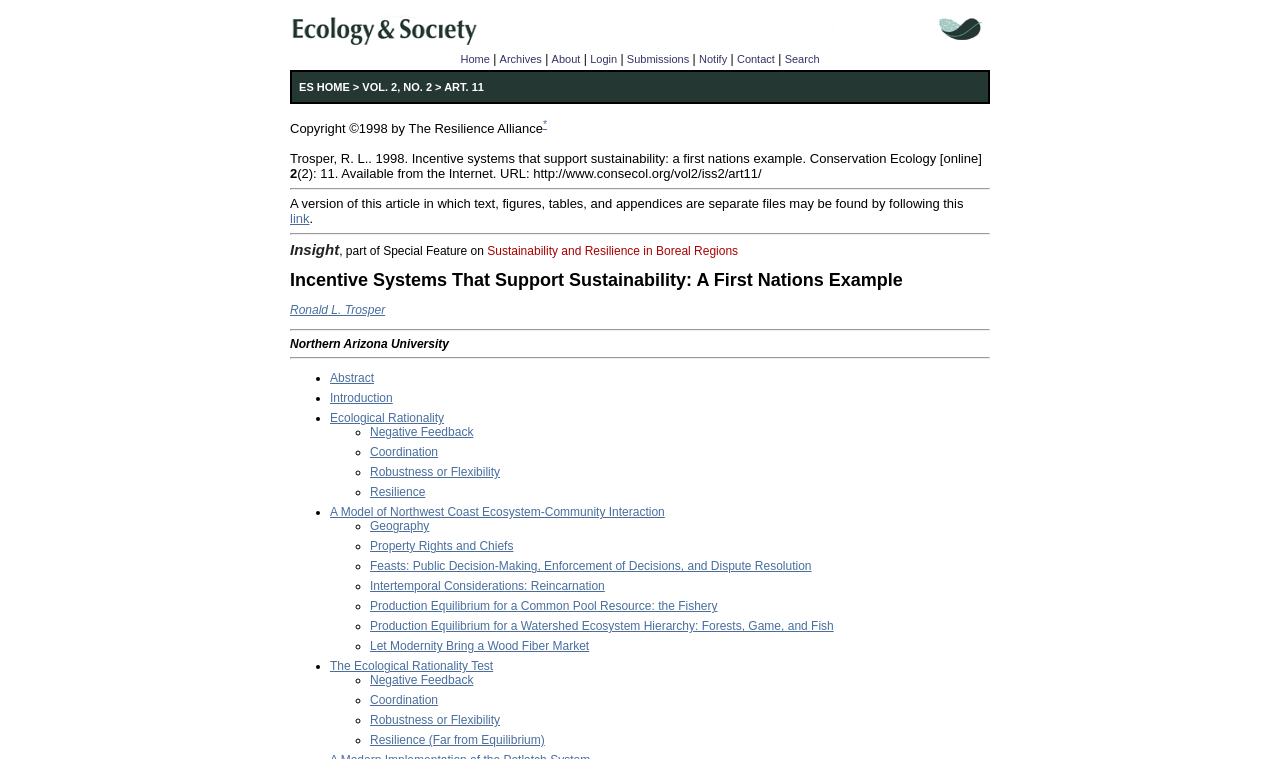Specify the bounding box coordinates of the area that needs to be clicked to achieve the following instruction: "Click on the 'Home' link".

[0.36, 0.07, 0.383, 0.086]